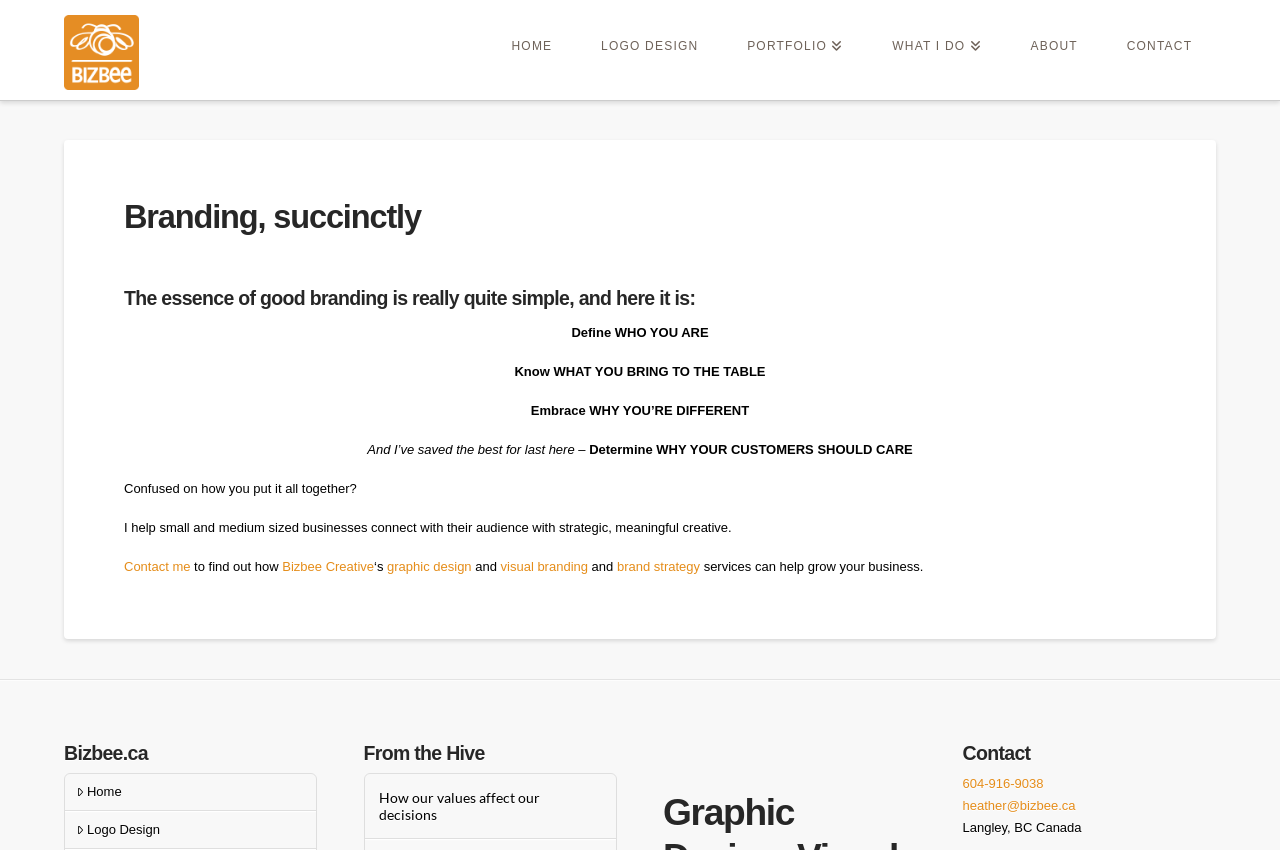Utilize the details in the image to give a detailed response to the question: What is the name of the designer?

The name of the designer can be found in the top-left corner of the webpage, where it says 'Branding, succinctly - Bizbee'. This suggests that the designer's name is Bizbee.